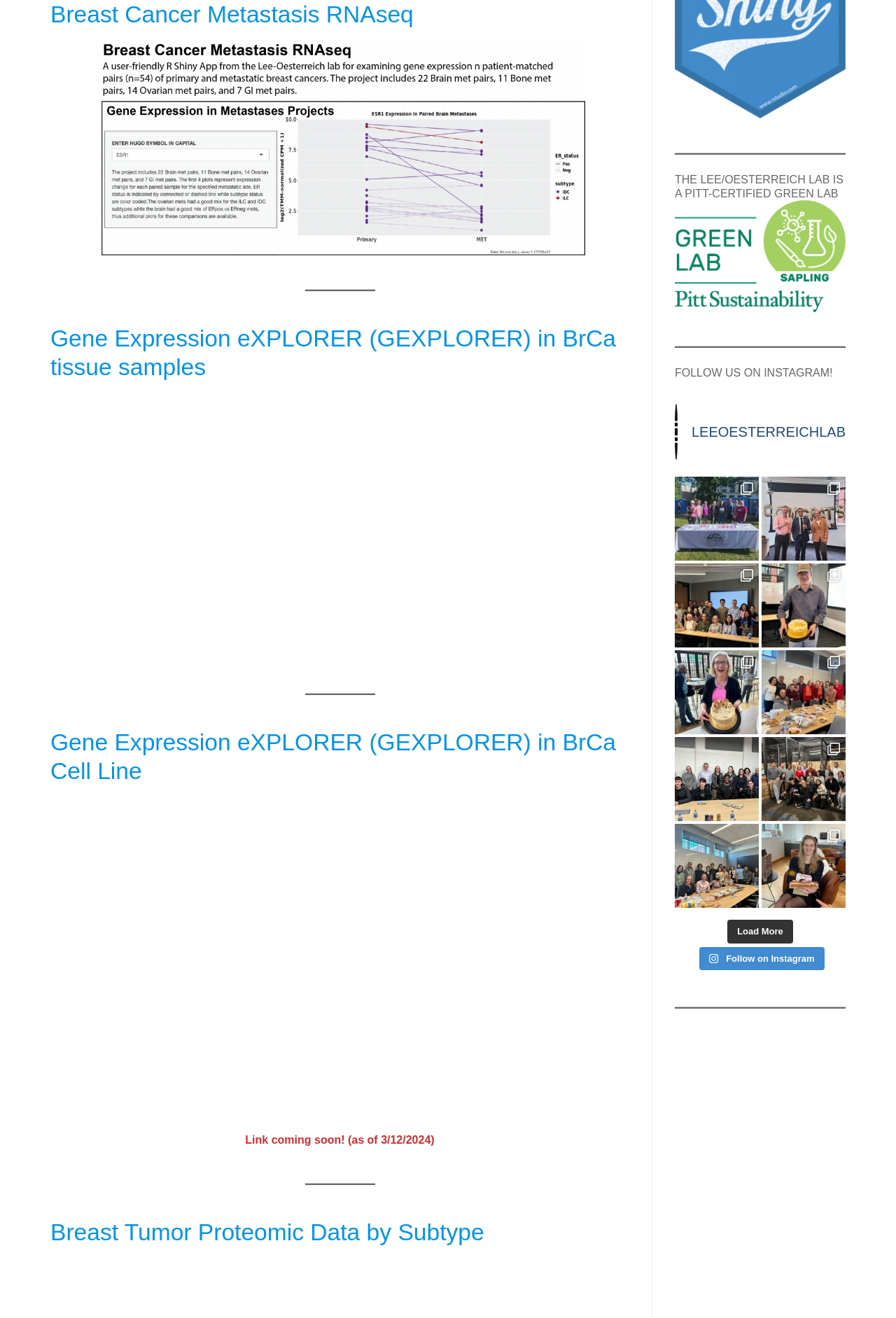Given the element description: "Load More", predict the bounding box coordinates of the UI element it refers to, using four float numbers between 0 and 1, i.e., [left, top, right, bottom].

[0.812, 0.698, 0.885, 0.716]